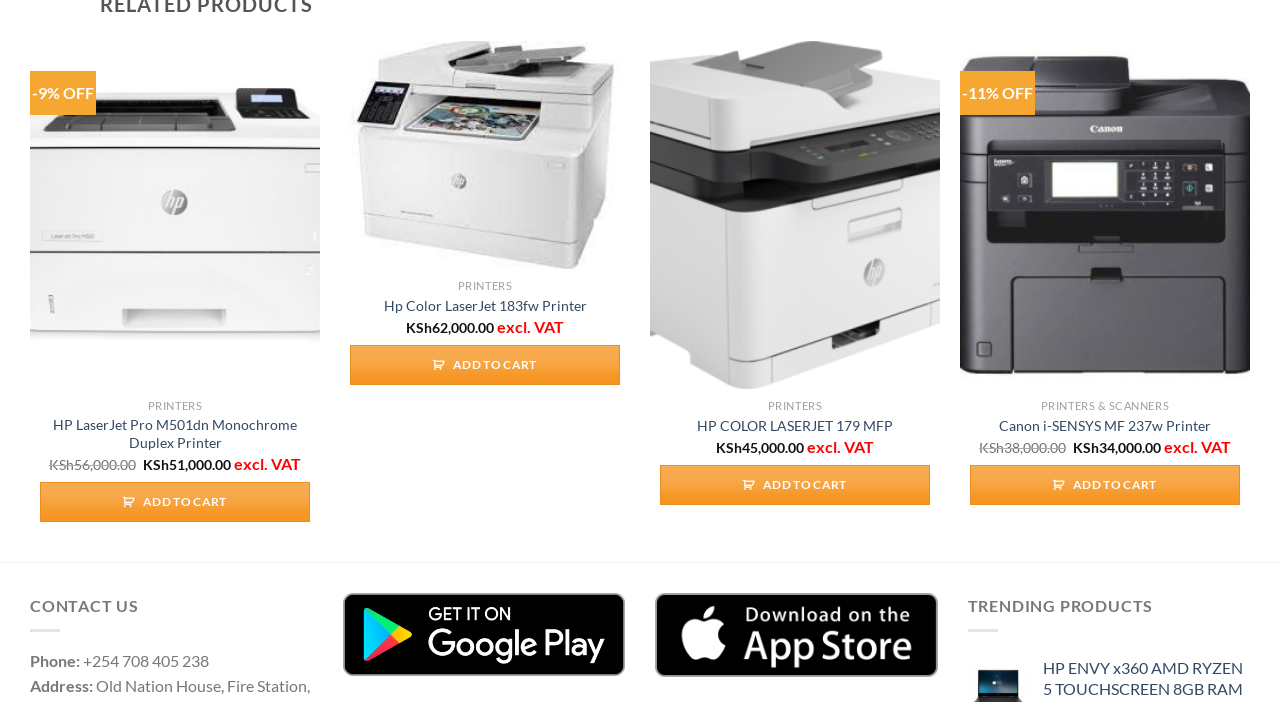What is the category of the third product?
Please provide a single word or phrase as your answer based on the image.

PRINTERS & SCANNERS